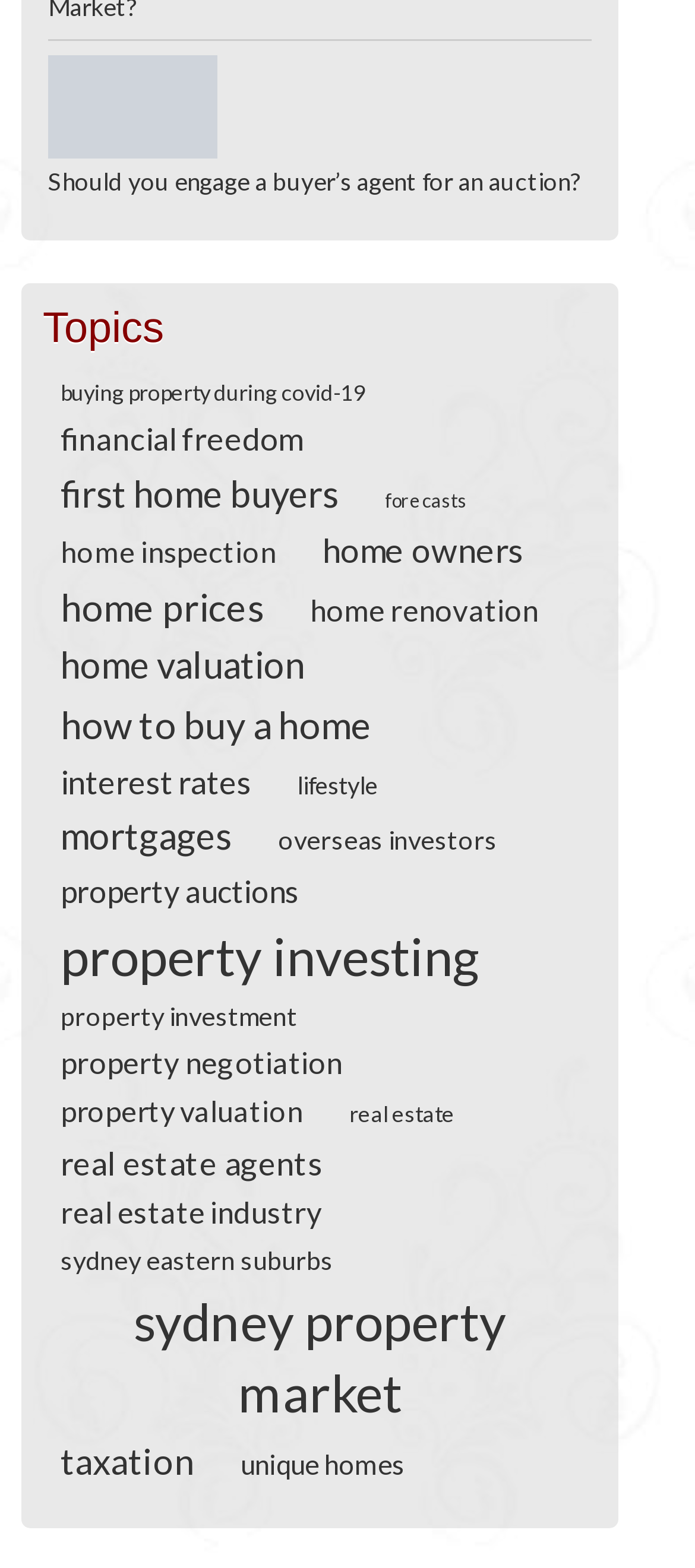Identify the bounding box coordinates of the region that should be clicked to execute the following instruction: "Learn about financial freedom".

[0.062, 0.268, 0.462, 0.292]